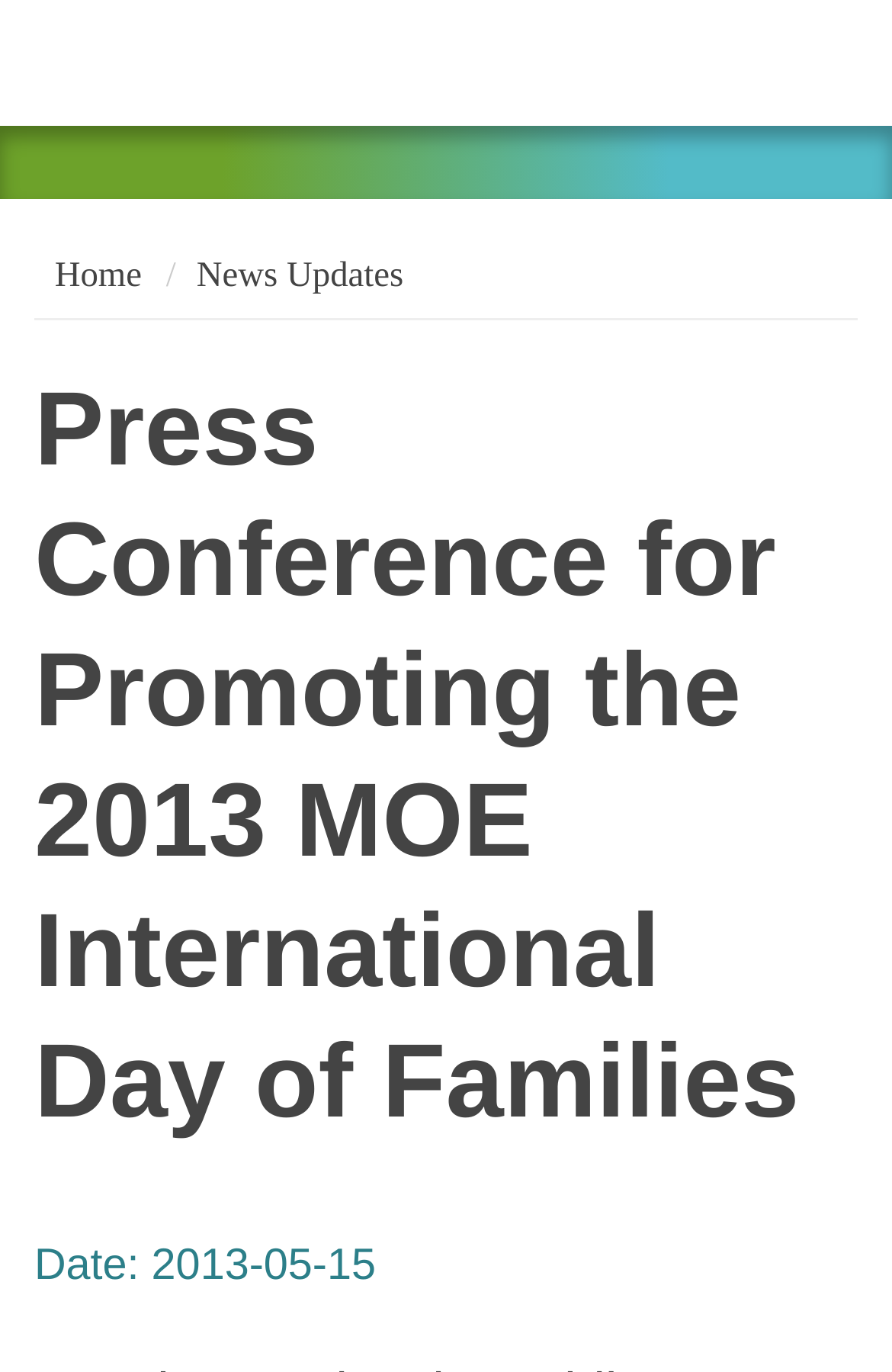Locate the bounding box of the UI element based on this description: "Home". Provide four float numbers between 0 and 1 as [left, top, right, bottom].

[0.051, 0.186, 0.159, 0.214]